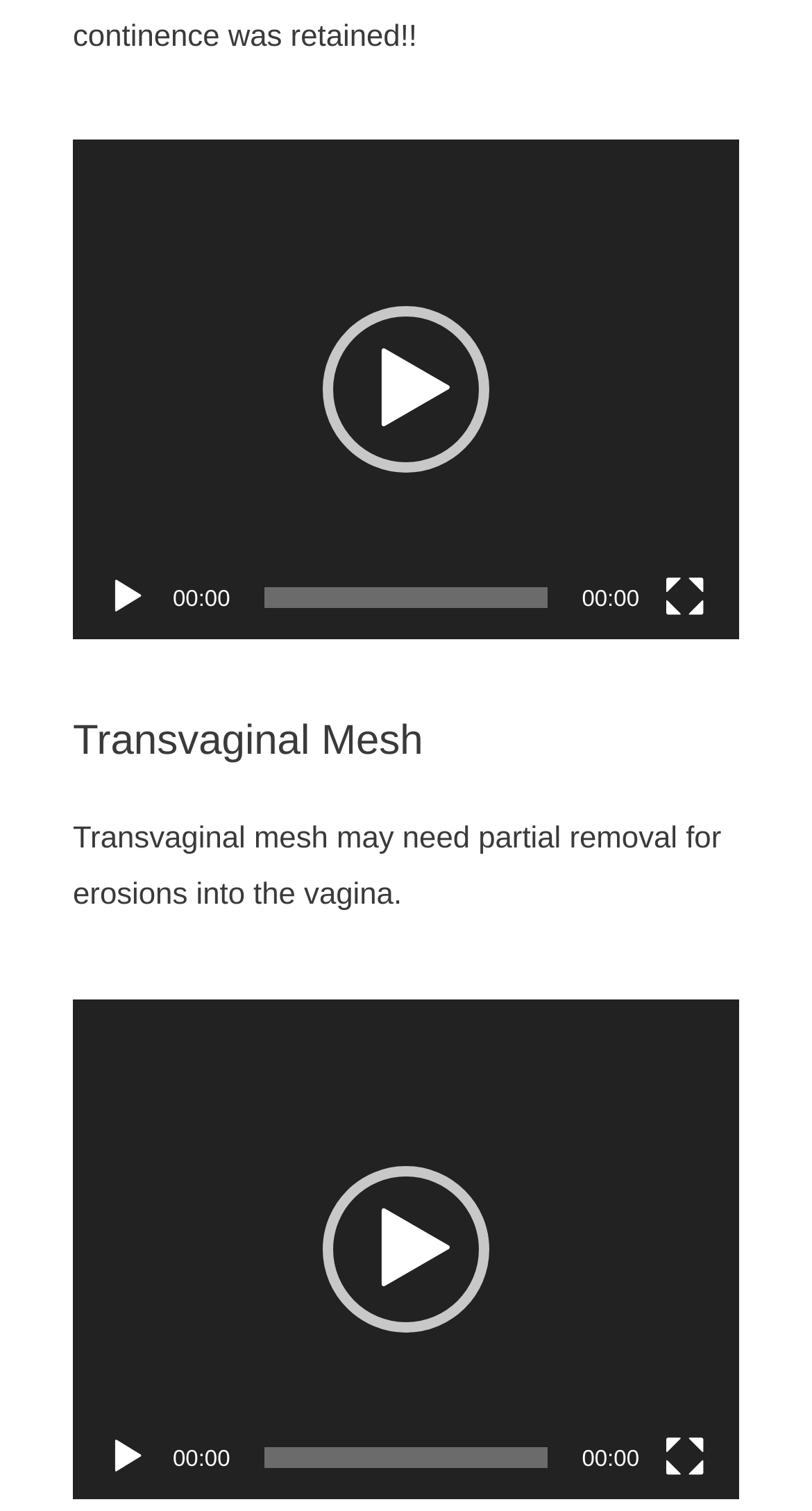Are the video players identical?
Using the image as a reference, answer with just one word or a short phrase.

Yes